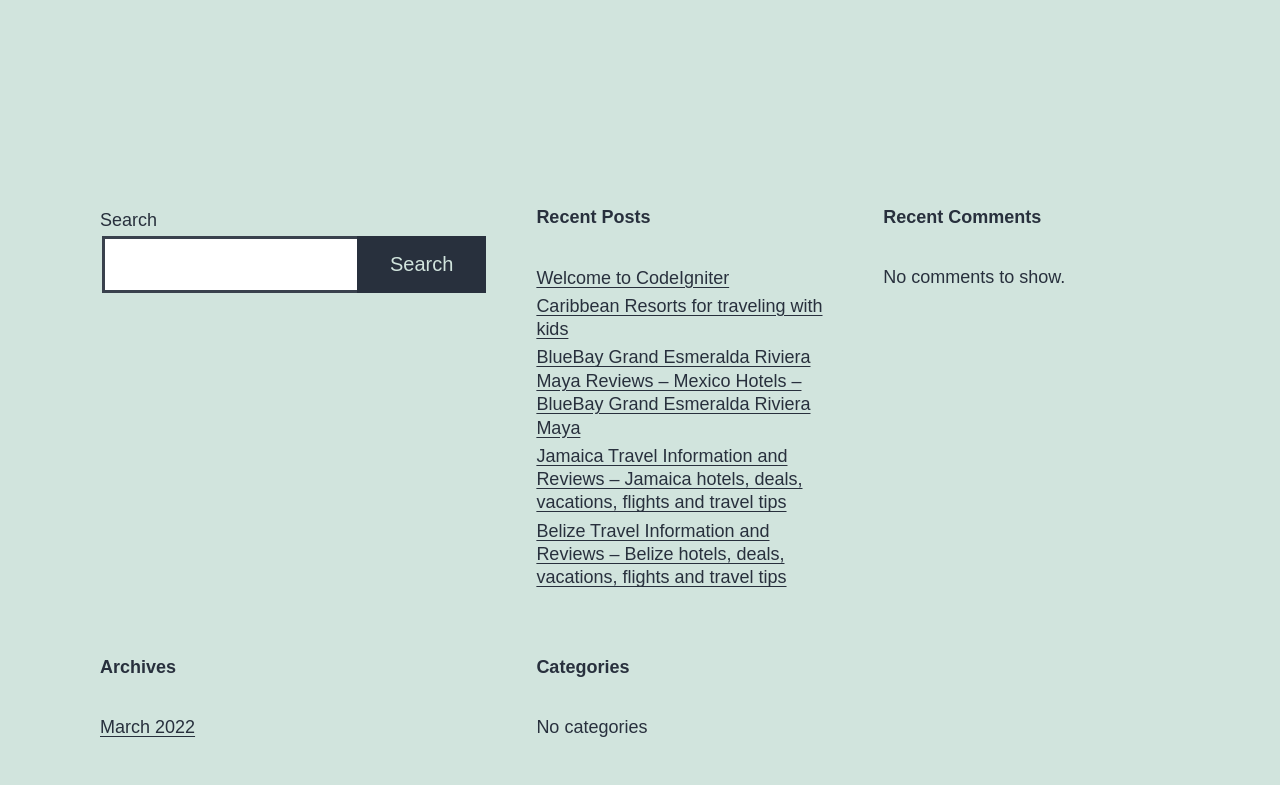Mark the bounding box of the element that matches the following description: "Search".

[0.279, 0.301, 0.38, 0.373]